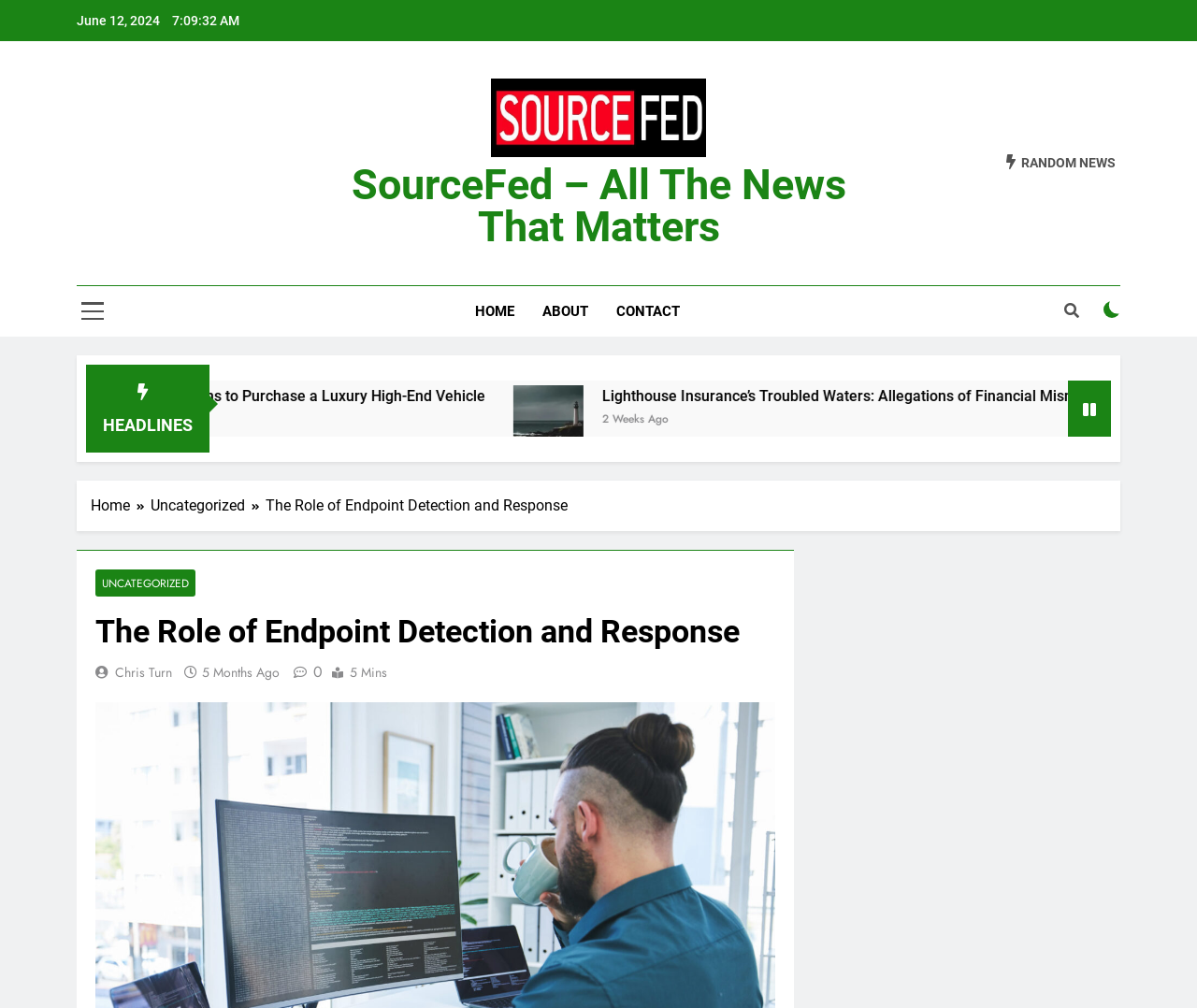Please determine the bounding box coordinates of the element to click in order to execute the following instruction: "check the latest news". The coordinates should be four float numbers between 0 and 1, specified as [left, top, right, bottom].

[0.841, 0.152, 0.932, 0.17]